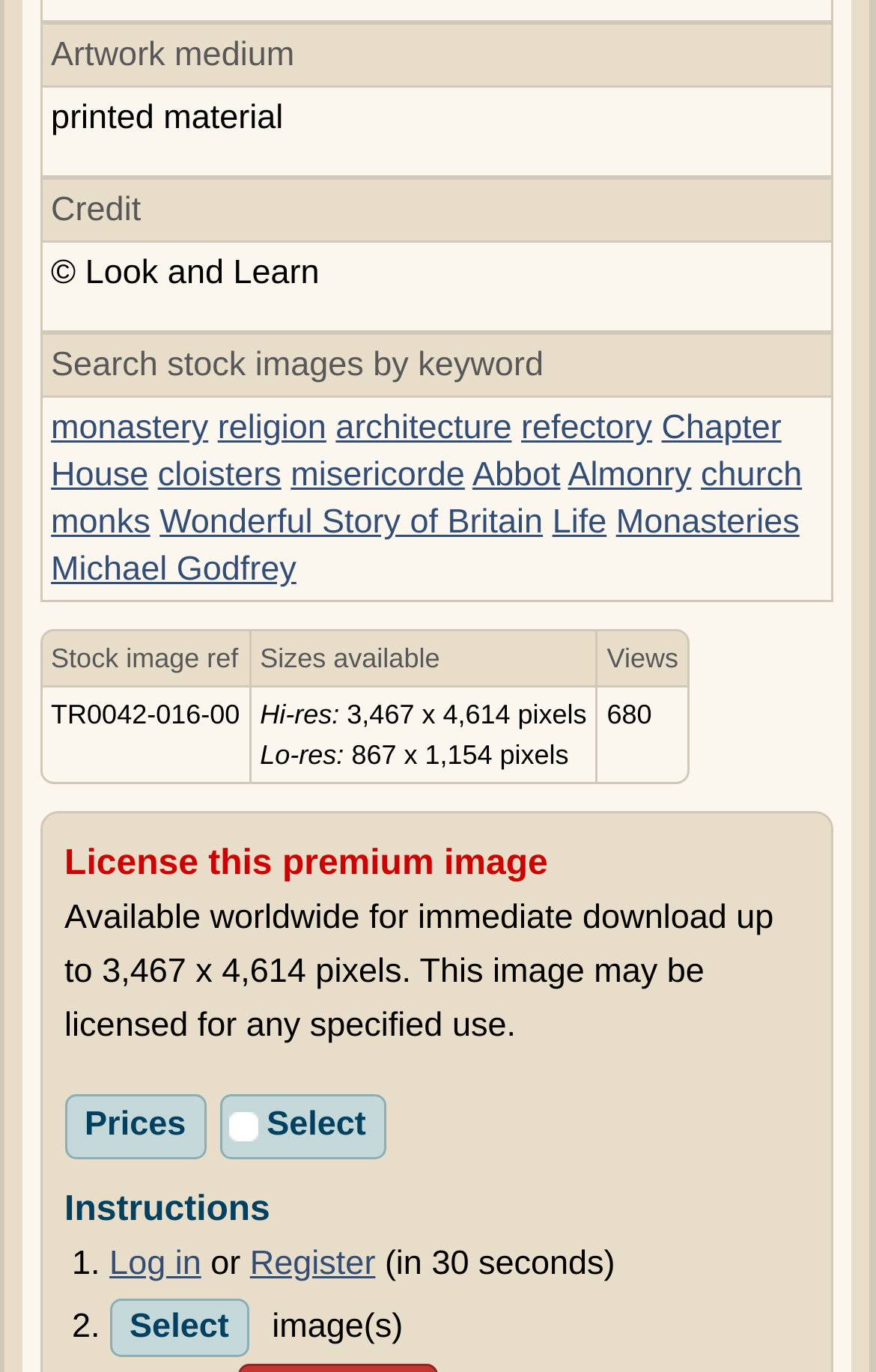What is the artwork medium?
Give a one-word or short-phrase answer derived from the screenshot.

printed material